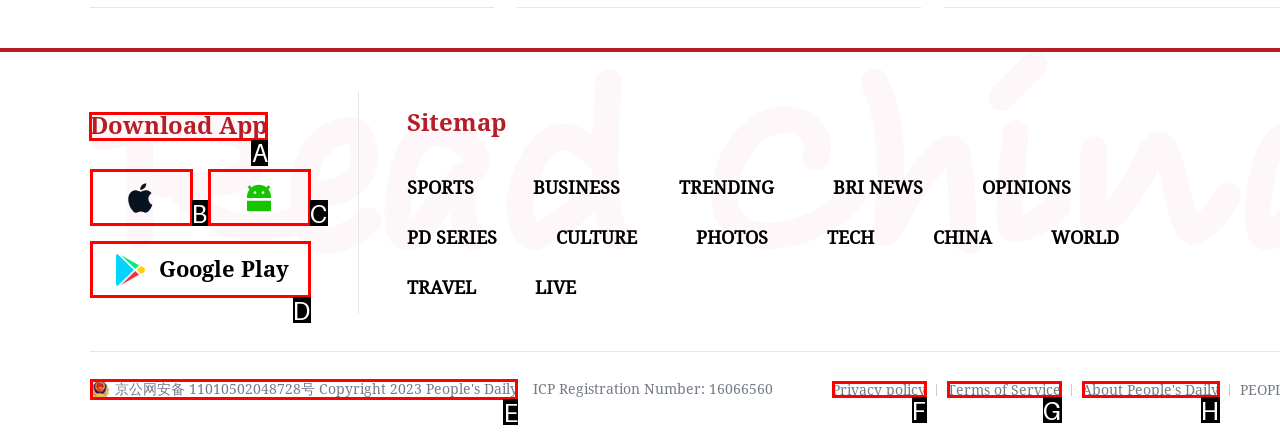Given the instruction: Download the app, which HTML element should you click on?
Answer with the letter that corresponds to the correct option from the choices available.

A